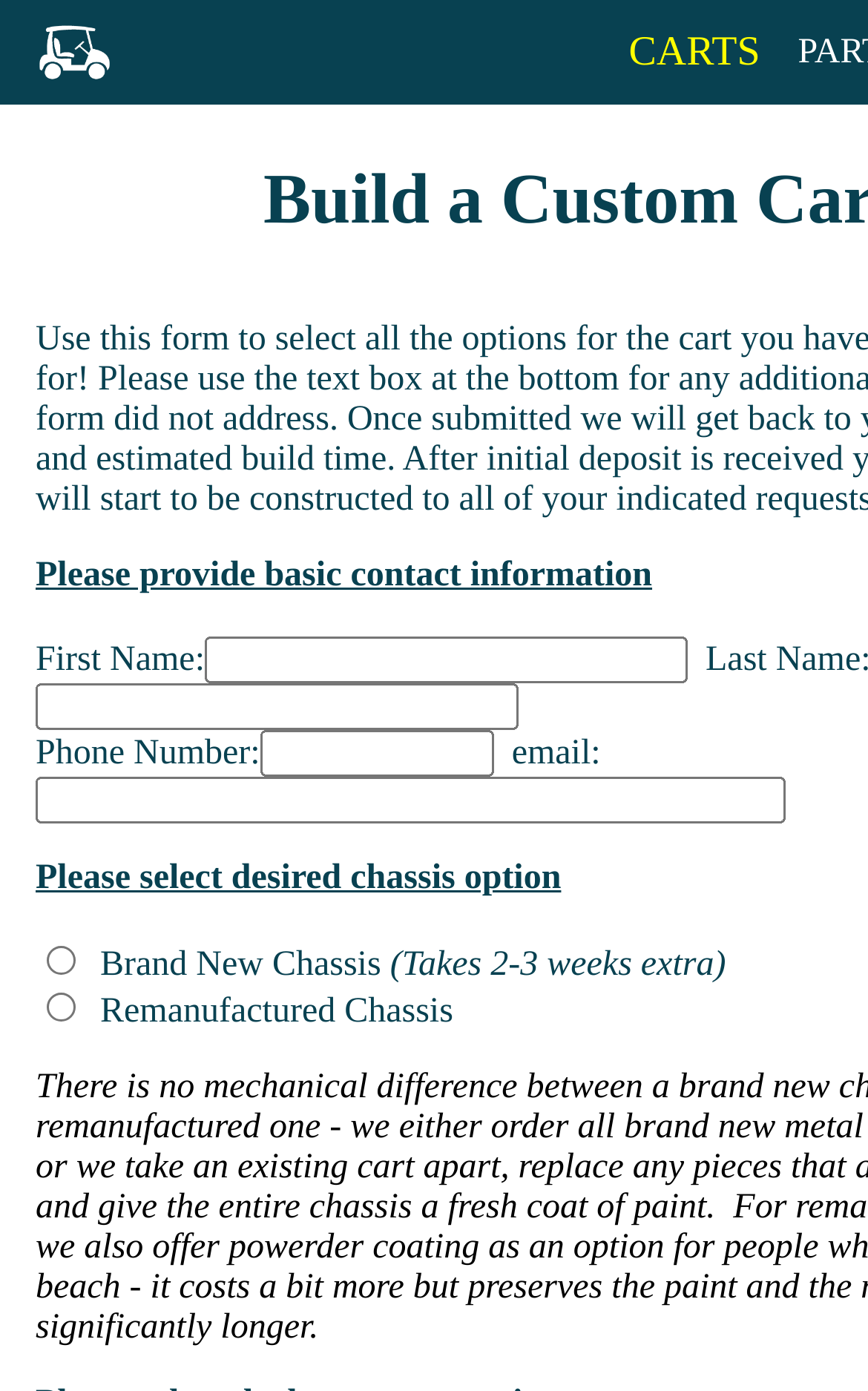What is the purpose of the form?
Answer with a single word or short phrase according to what you see in the image.

To build a custom cart or LSV